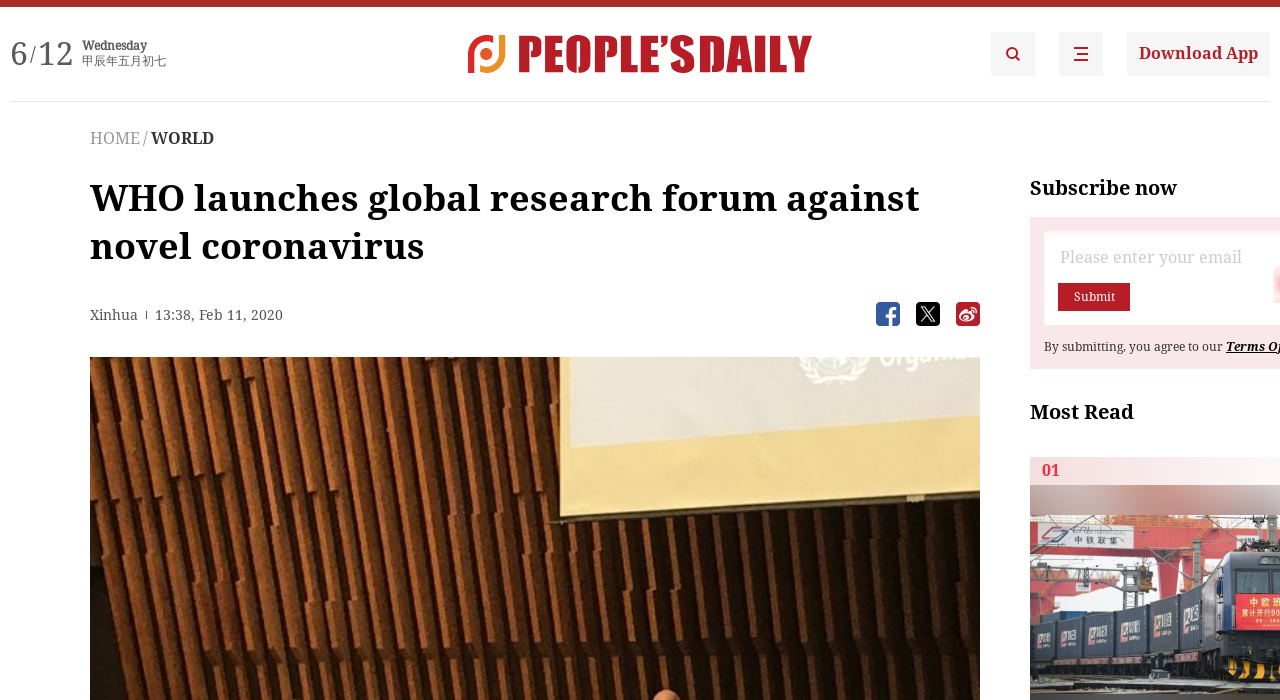What is the time of the news article?
Using the image as a reference, answer the question with a short word or phrase.

13:38